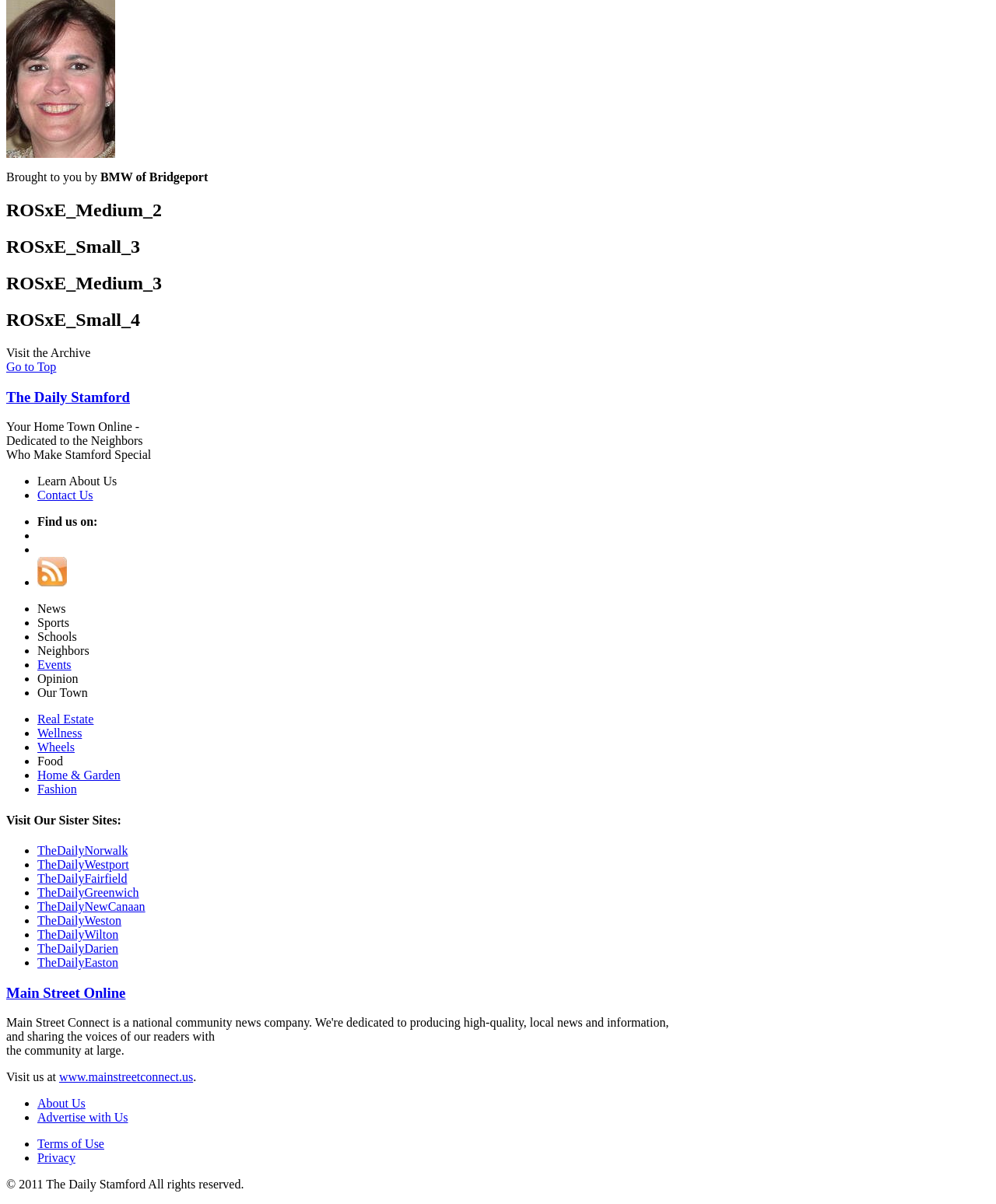What is the URL of Main Street Online? Analyze the screenshot and reply with just one word or a short phrase.

www.mainstreetconnect.us